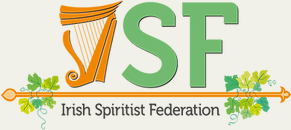What color is the stylized harp?
Please provide a detailed answer to the question.

According to the caption, the 'I' in the 'ISF' initials is artistically represented through a stylized harp, which is creatively decorated in orange.